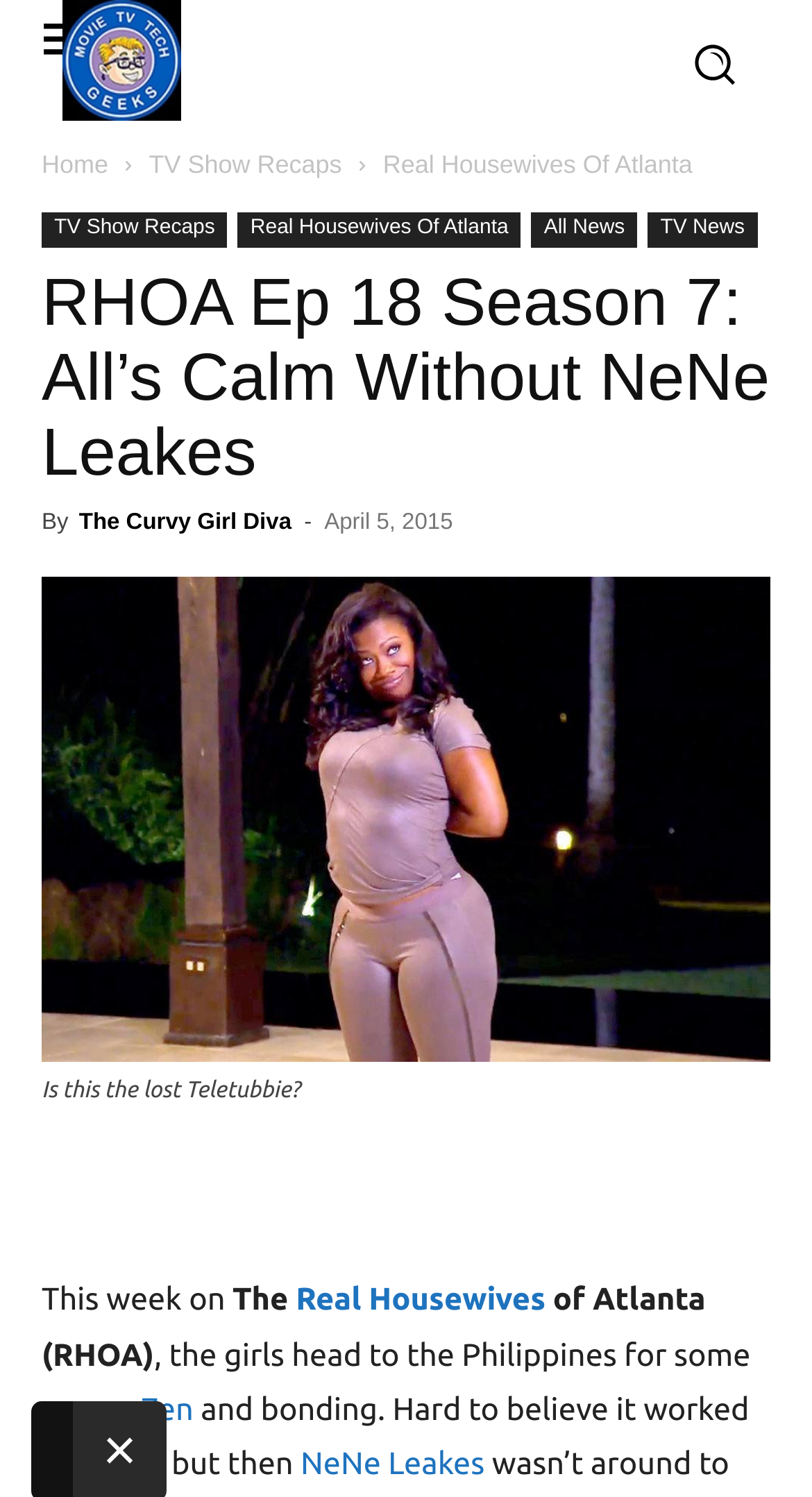Give a concise answer using one word or a phrase to the following question:
What is the destination of the trip mentioned in the article?

Philippines